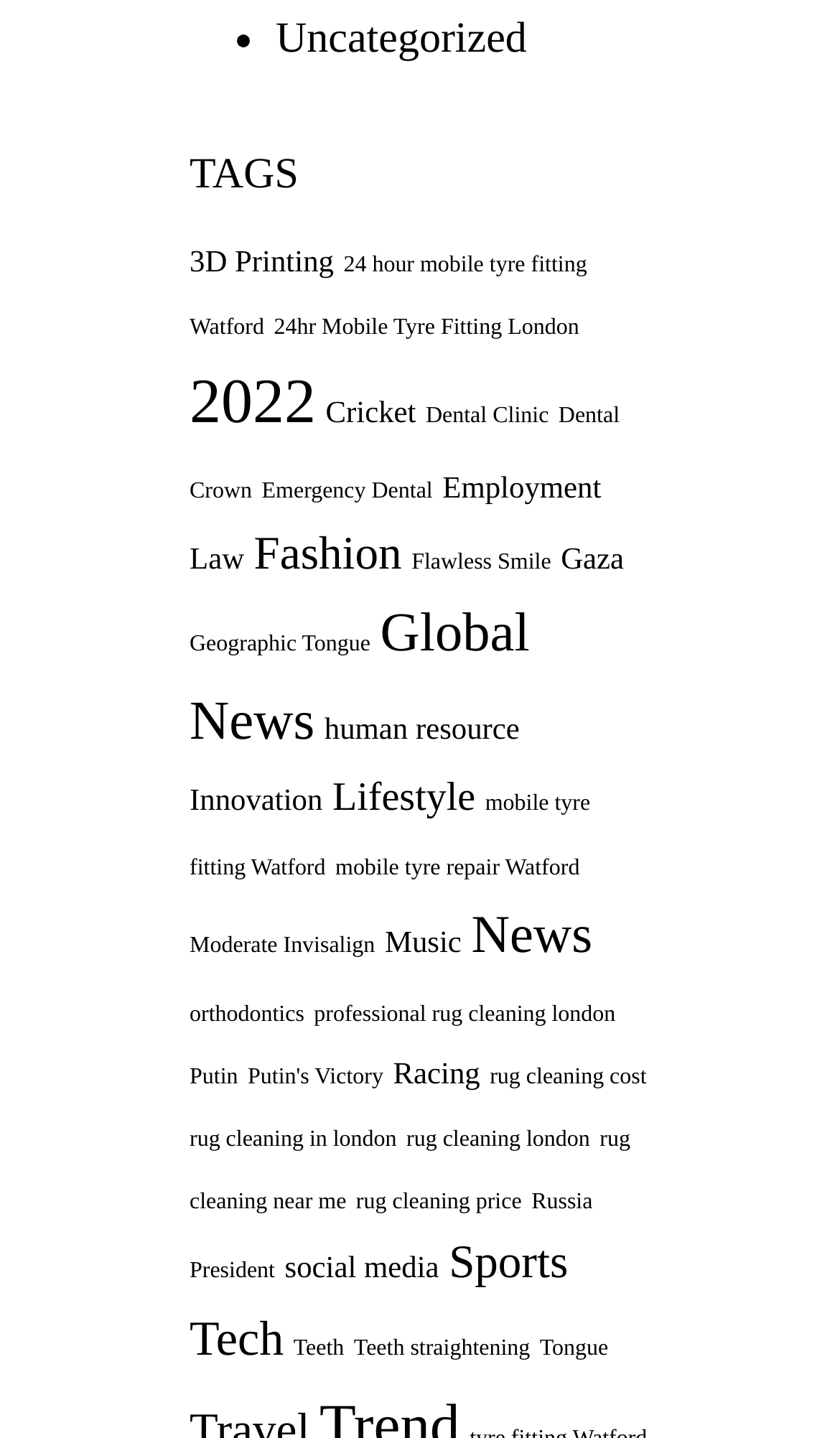What is the category with the most items?
Please provide a comprehensive answer based on the visual information in the image.

By examining the list of links, I found that the category '2022' has the most items, with 16 items listed.